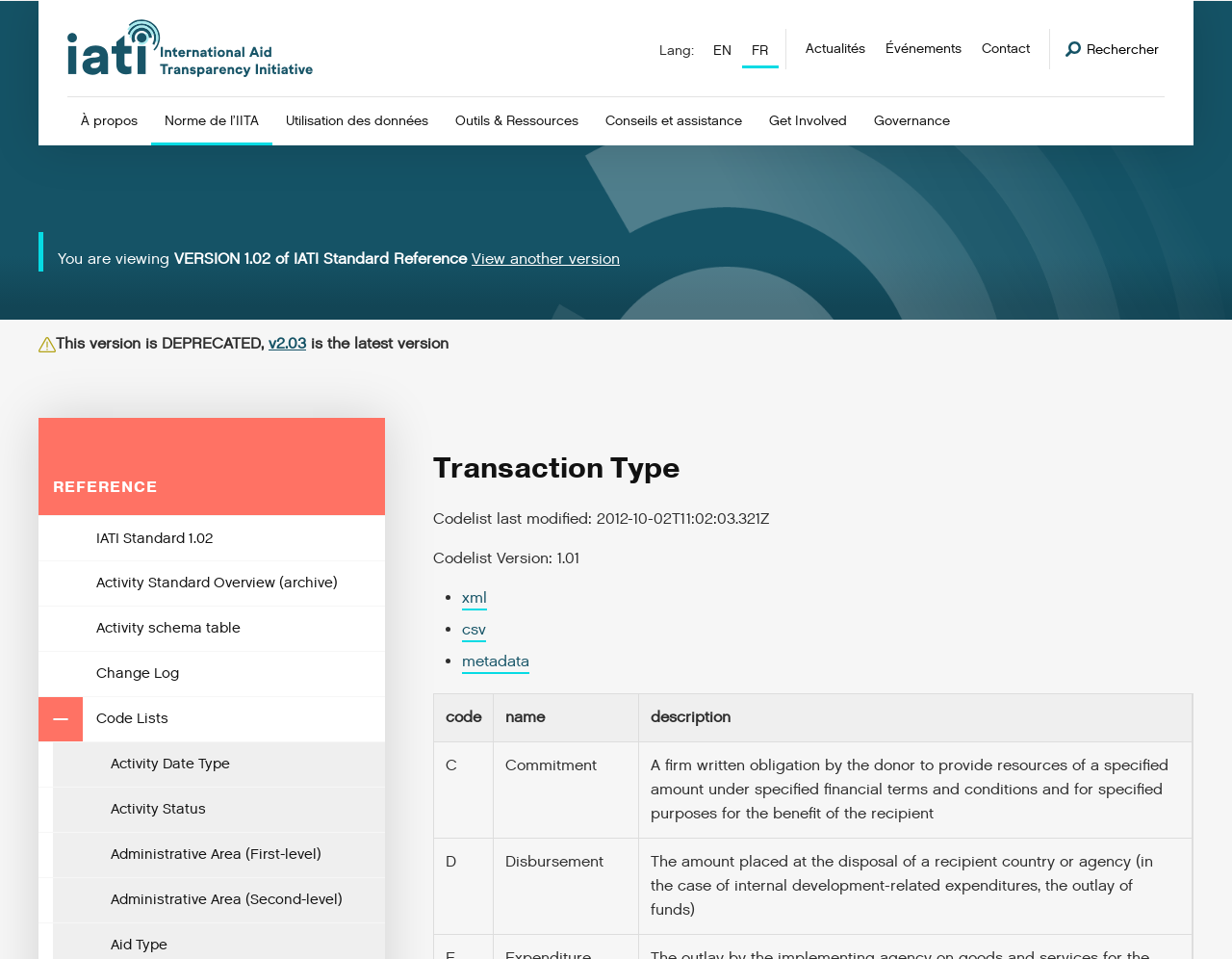What is the purpose of the 'Rechercher' button?
Could you give a comprehensive explanation in response to this question?

I inferred the purpose of the 'Rechercher' button by its location and text. It is a button located at the top right corner of the webpage, which is a common location for search buttons. The text 'Rechercher' is also a French word for 'search', further supporting my conclusion.